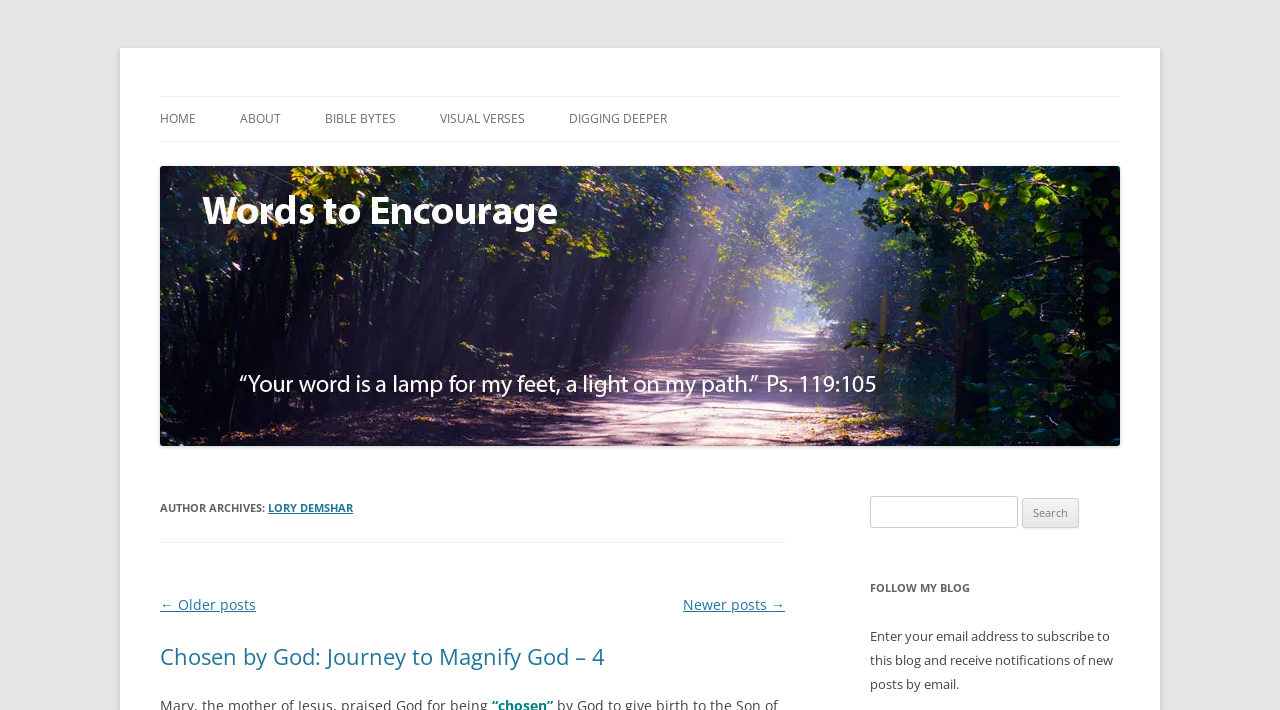Please analyze the image and give a detailed answer to the question:
What is the purpose of the search bar?

I found the answer by looking at the search bar with the label 'Search for:' and a textbox, which suggests that the purpose of the search bar is to search the blog for specific content.